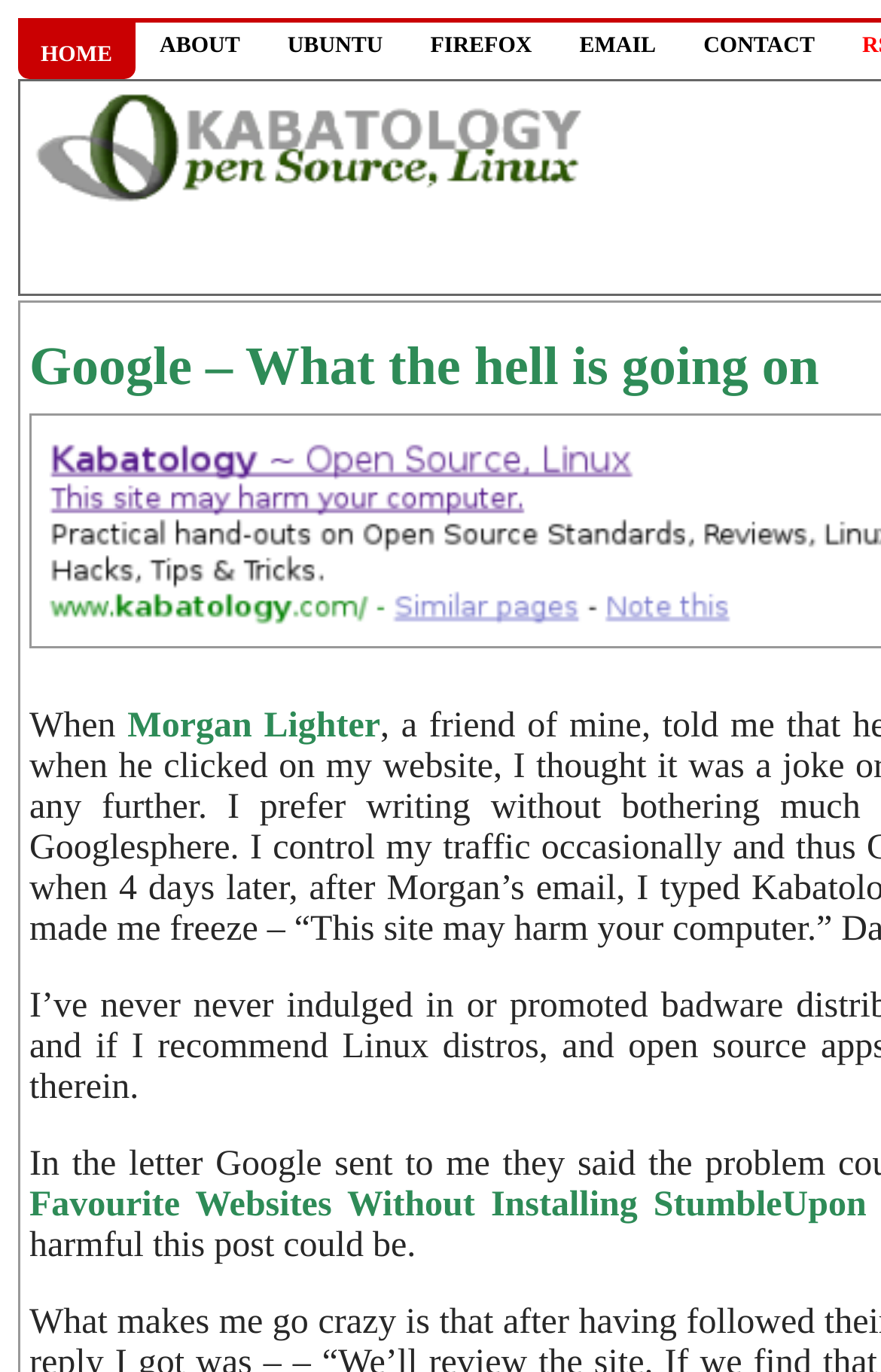Given the webpage screenshot and the description, determine the bounding box coordinates (top-left x, top-left y, bottom-right x, bottom-right y) that define the location of the UI element matching this description: Morgan Lighter

[0.145, 0.515, 0.432, 0.543]